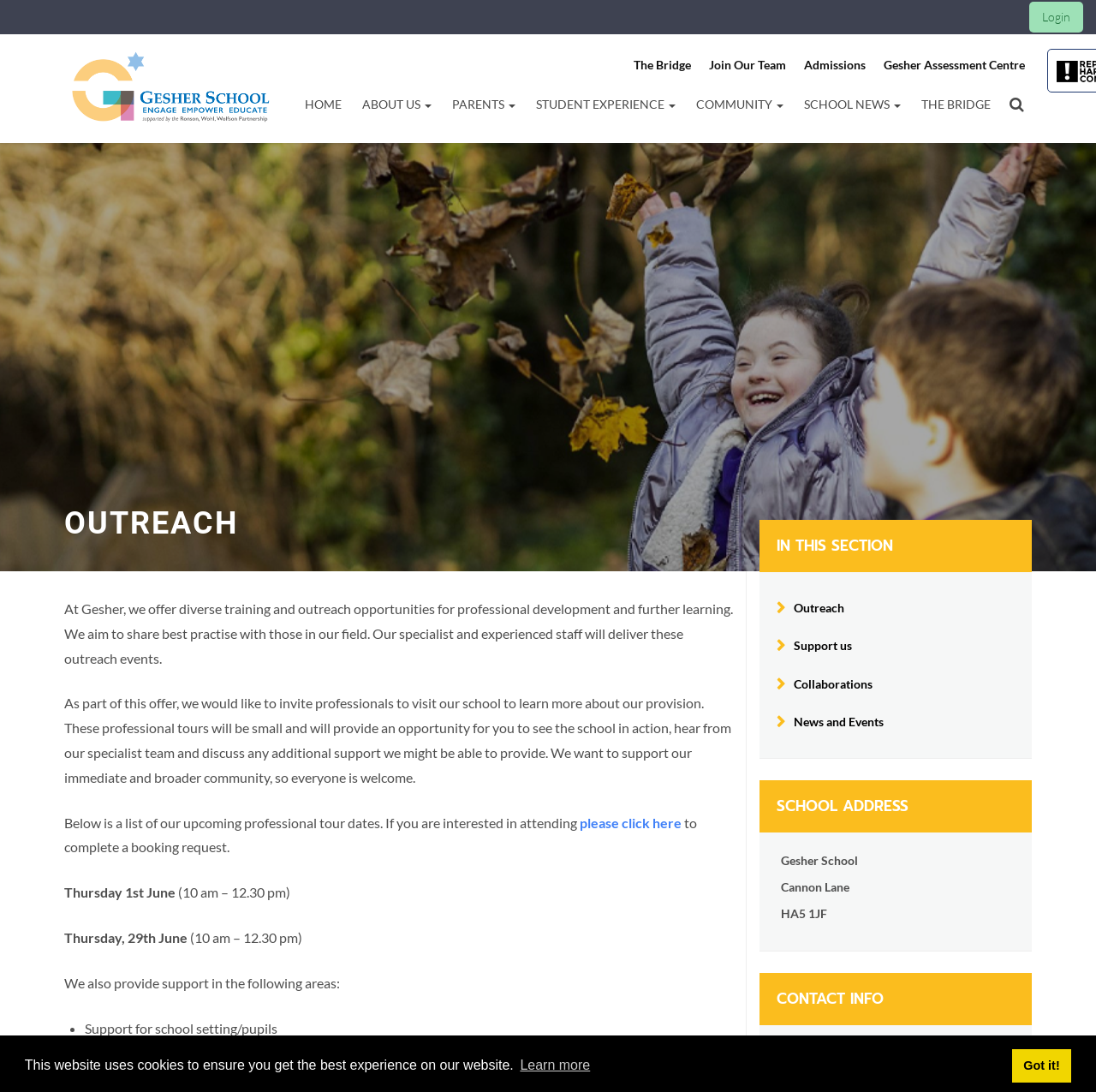What is the purpose of the professional tours?
Provide a detailed answer to the question, using the image to inform your response.

I found the answer by reading the StaticText under the 'OUTREACH' heading, which states 'As part of this offer, we would like to invite professionals to visit our school to learn more about our provision...'. This suggests that the purpose of the professional tours is to learn more about the school.